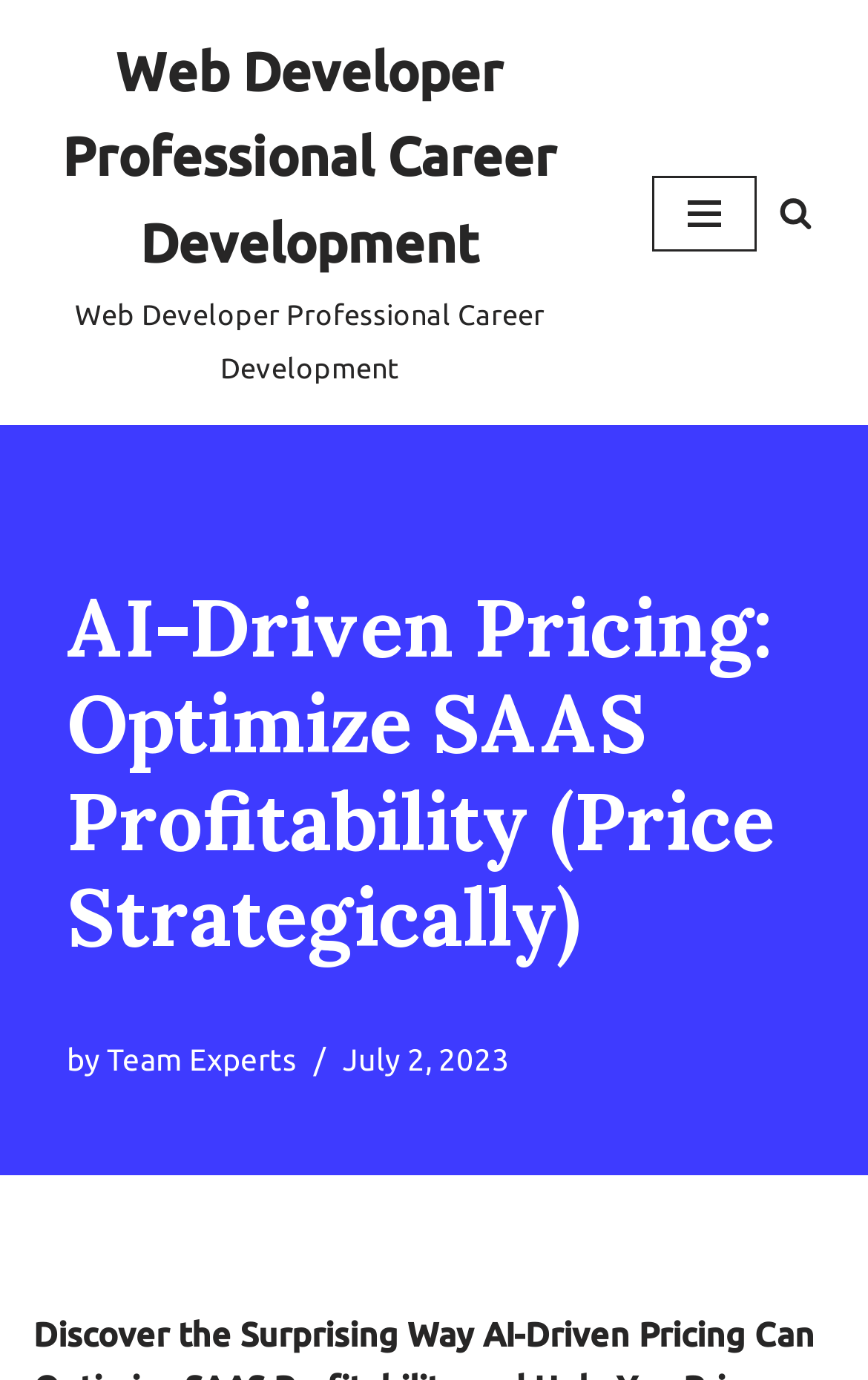What is the relationship between the link and the image on the top right?
Please answer using one word or phrase, based on the screenshot.

The image is a part of the link